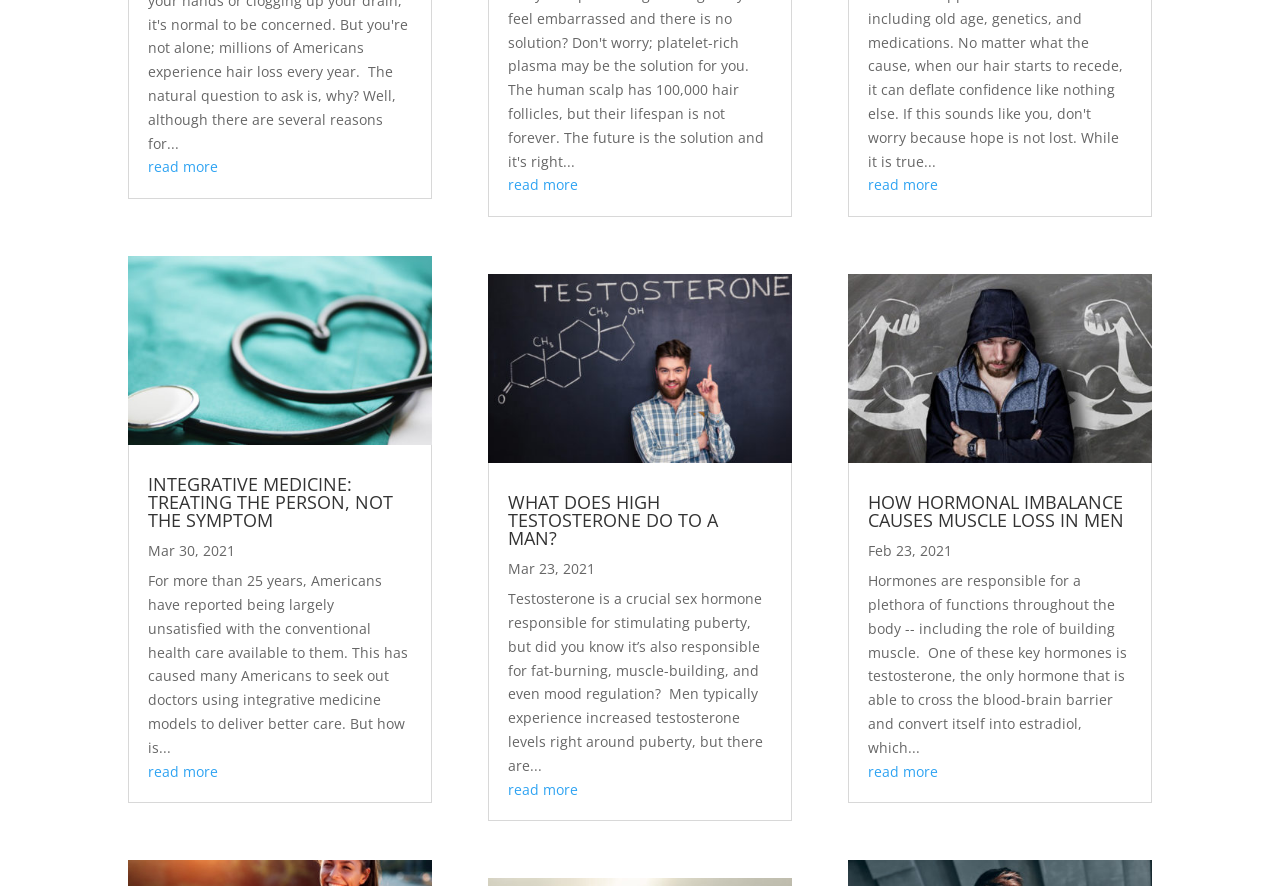Answer the following inquiry with a single word or phrase:
What is the main theme of the webpage?

Health and Medicine